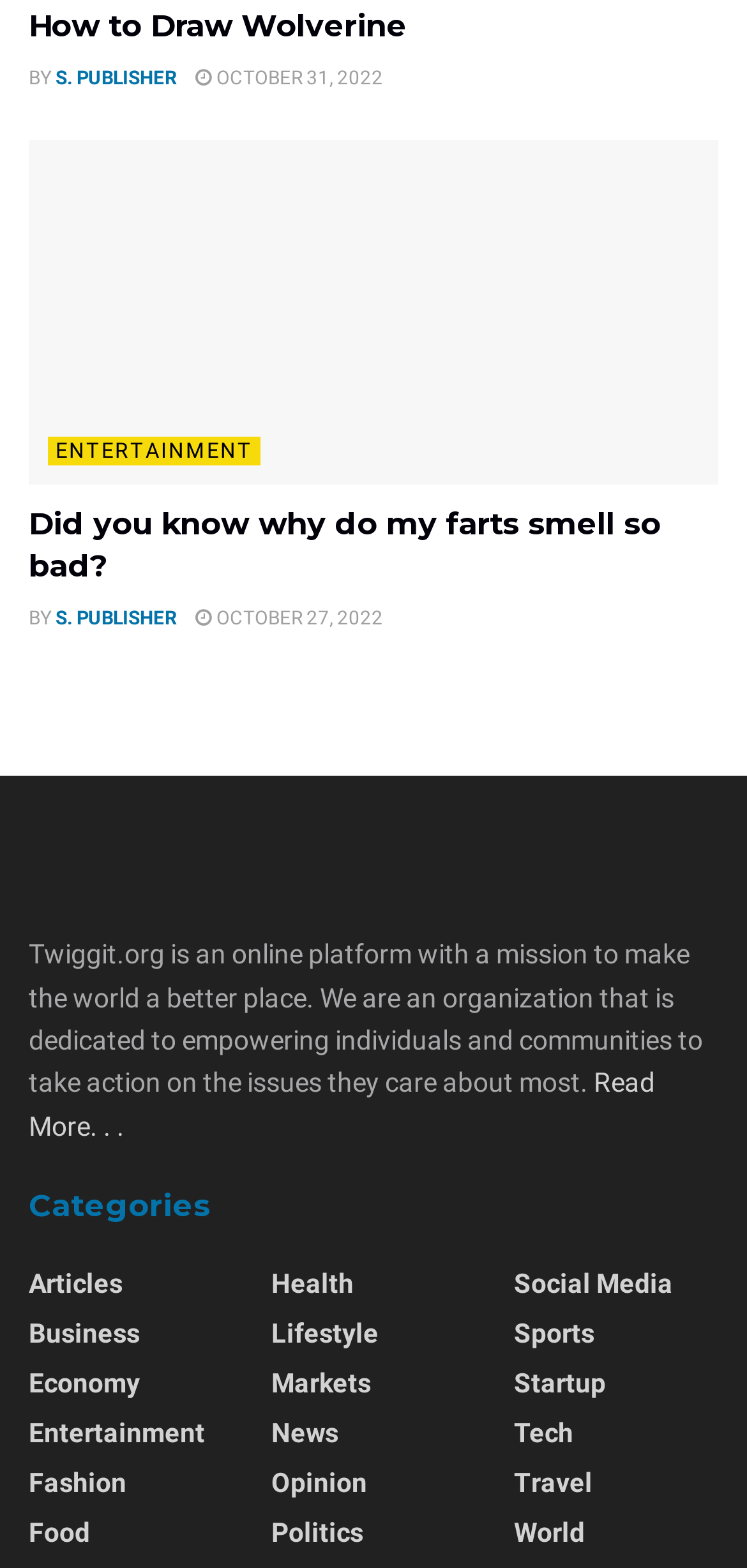Locate the bounding box coordinates of the region to be clicked to comply with the following instruction: "Learn more about Twiggit". The coordinates must be four float numbers between 0 and 1, in the form [left, top, right, bottom].

[0.038, 0.681, 0.877, 0.728]